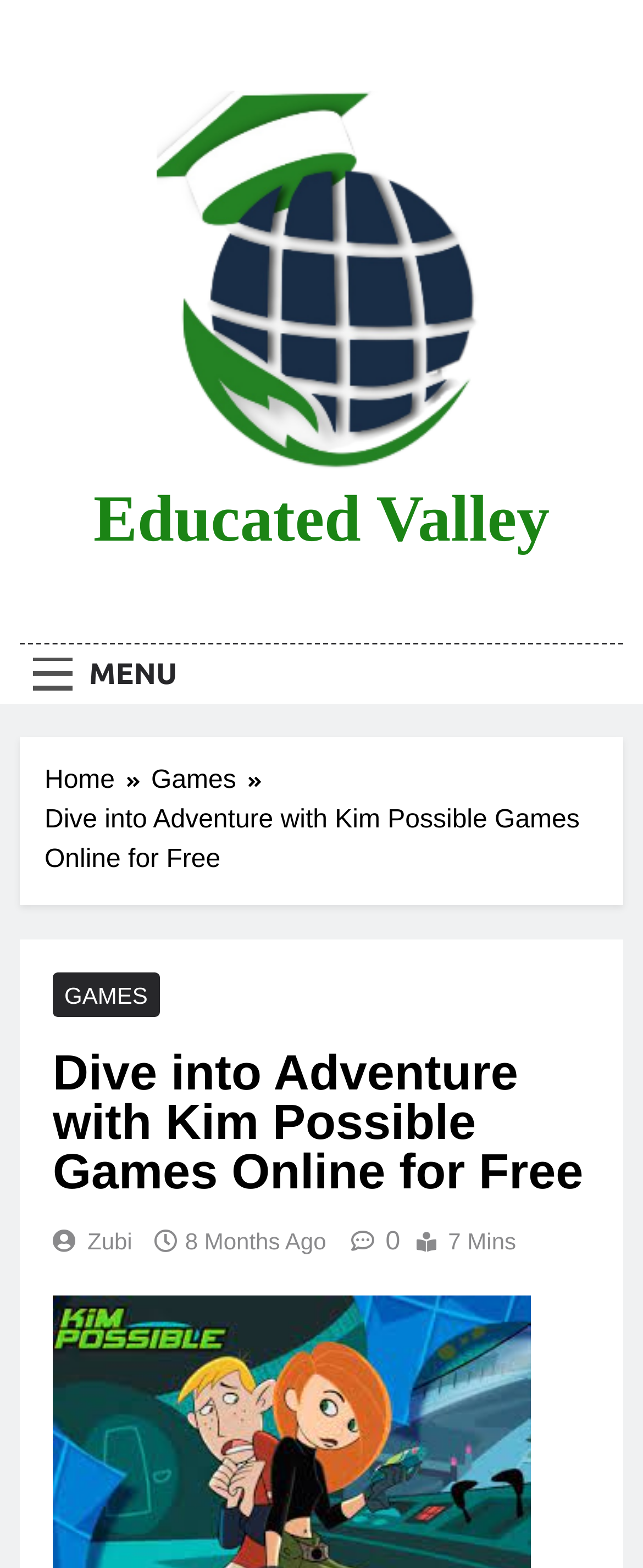Give a concise answer using one word or a phrase to the following question:
How long does it take to play a game on this website?

7 Mins